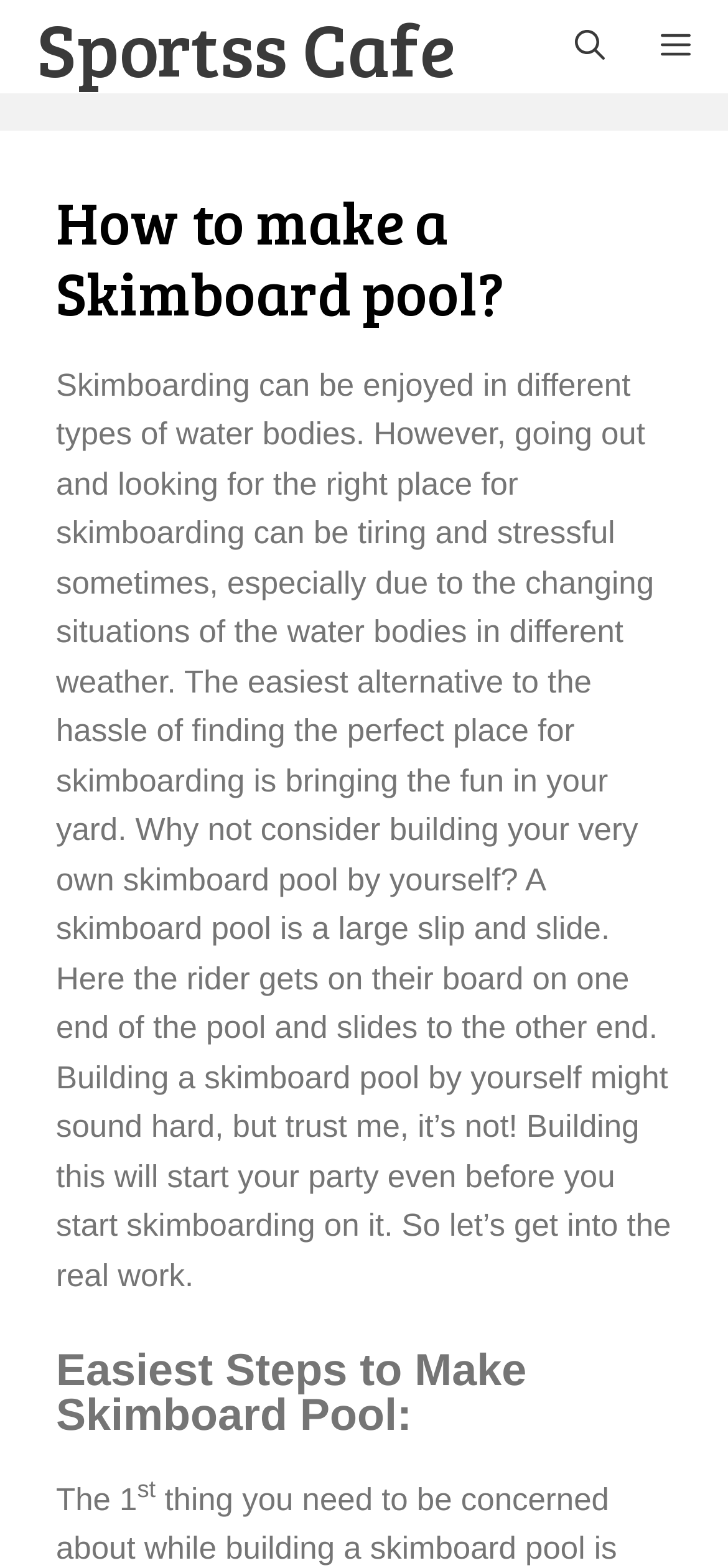Extract the bounding box coordinates for the UI element described by the text: "Menu". The coordinates should be in the form of [left, top, right, bottom] with values between 0 and 1.

[0.869, 0.0, 1.0, 0.06]